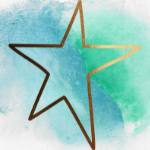Detail the scene depicted in the image with as much precision as possible.

The image features a stylized star design, elegantly outlined in a thin, metallic gold hue. The backdrop is a soft blend of watercolor textures in calming shades of teal and light blue, creating an inviting and serene atmosphere. This artistic representation of a star adds a touch of sophistication, making it a fitting visual element for a blog focused on lifestyle, creativity, or inspiration. The overall color palette and design suggest themes of positivity and aspiration, perfect for a platform like "Blog Masters," which offers insights and tips for enhancing one's blogging journey.